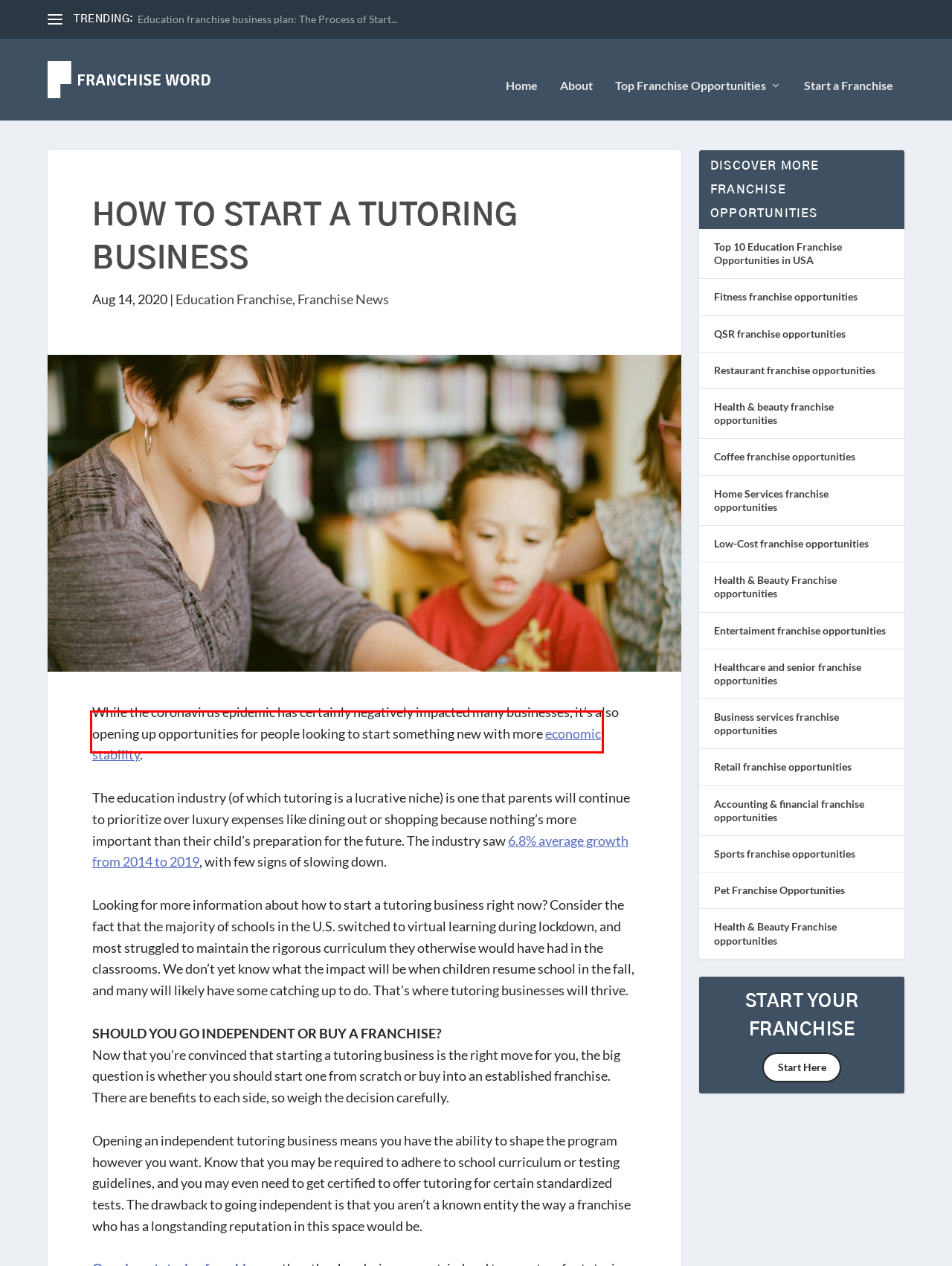Look at the screenshot of a webpage where a red bounding box surrounds a UI element. Your task is to select the best-matching webpage description for the new webpage after you click the element within the bounding box. The available options are:
A. Franchise News - FranchiseWord
B. How to start a franchise in 2021 | FranchiseWord
C. Top 6 Coffee franchise opportunities | FranchiseWord
D. Top 5 Fitness franchise opportunities (2024 update)
E. Top 10 Home Services Franchise Opportunities | FranchiseWord
F. Top 10 Education franchise opportunities in USA| FranchiseWord (2024 June Updated)
G. Recession Resistant Franchises -
H. Retail franchise opportunities | FranchiseWord

G